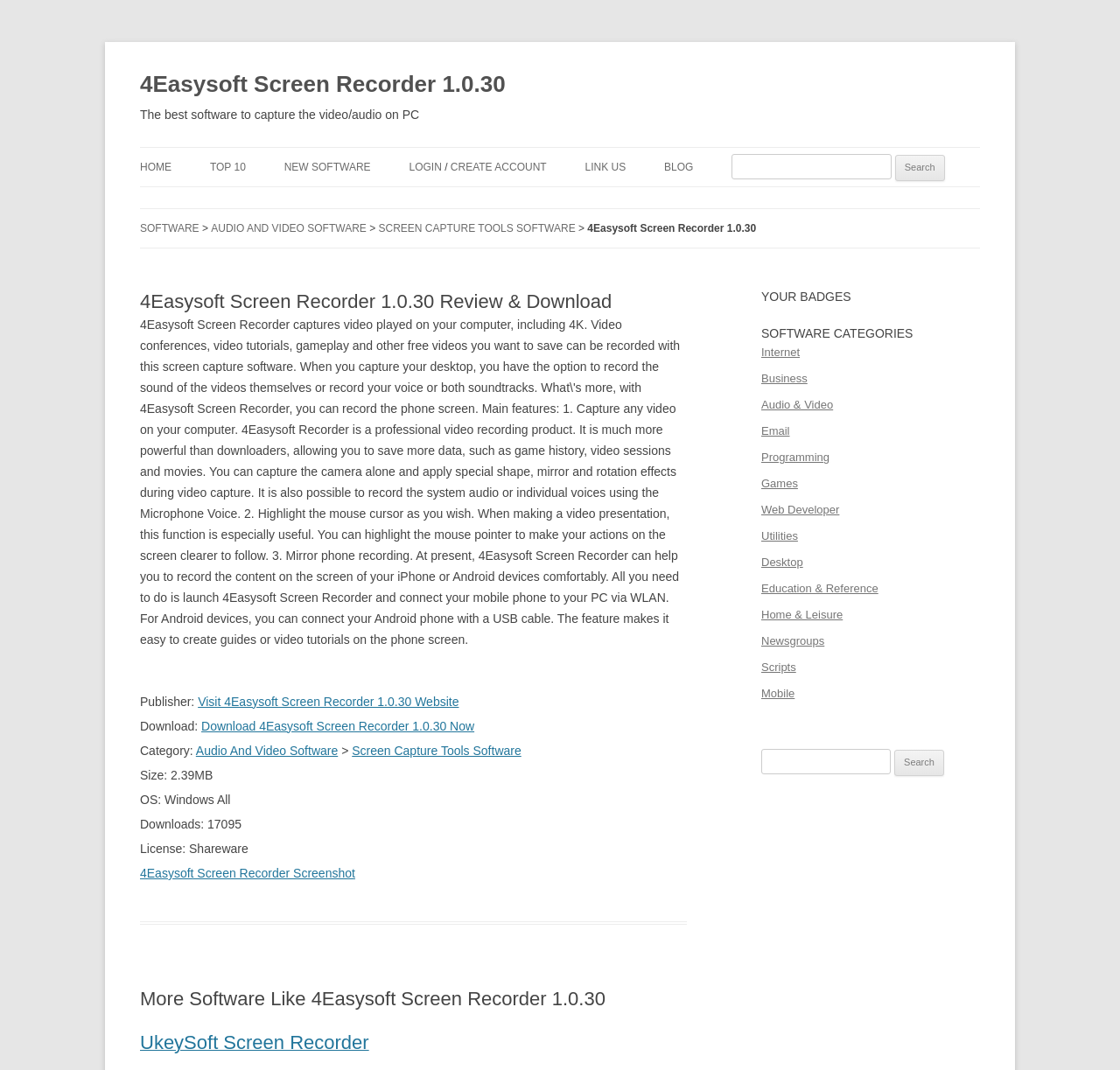Determine the bounding box coordinates of the region that needs to be clicked to achieve the task: "Search for software categories".

[0.68, 0.7, 0.875, 0.725]